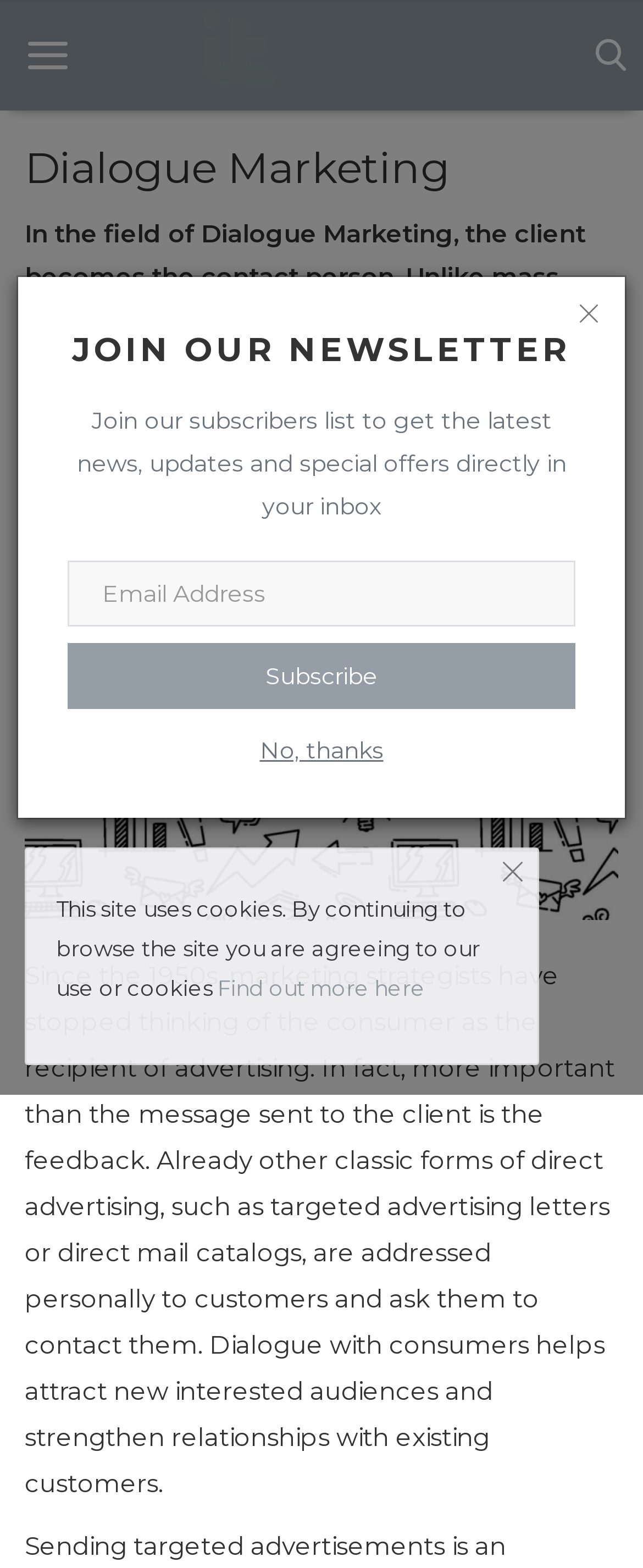How many buttons are in the newsletter subscription form?
Could you answer the question in a detailed manner, providing as much information as possible?

The newsletter subscription form contains two buttons: 'Subscribe' and 'No, thanks'.